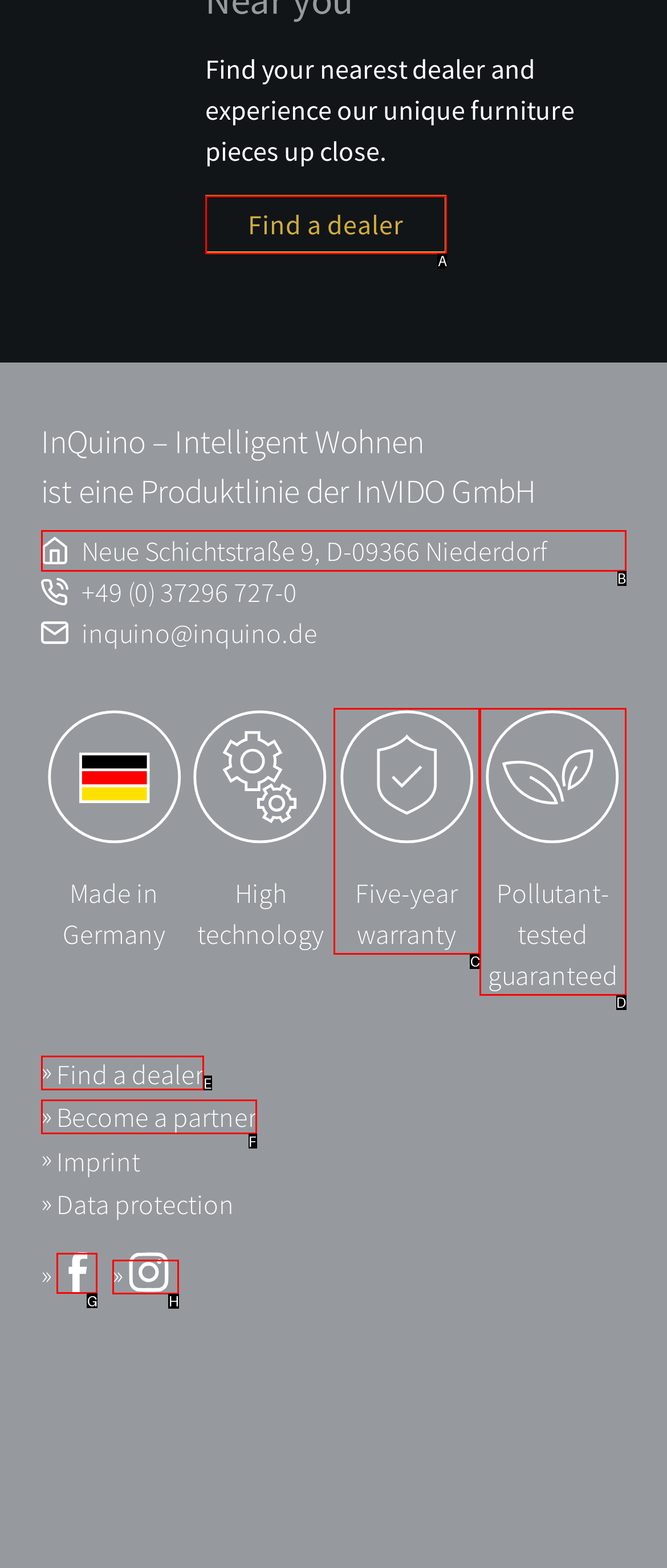Point out the UI element to be clicked for this instruction: Click login. Provide the answer as the letter of the chosen element.

None